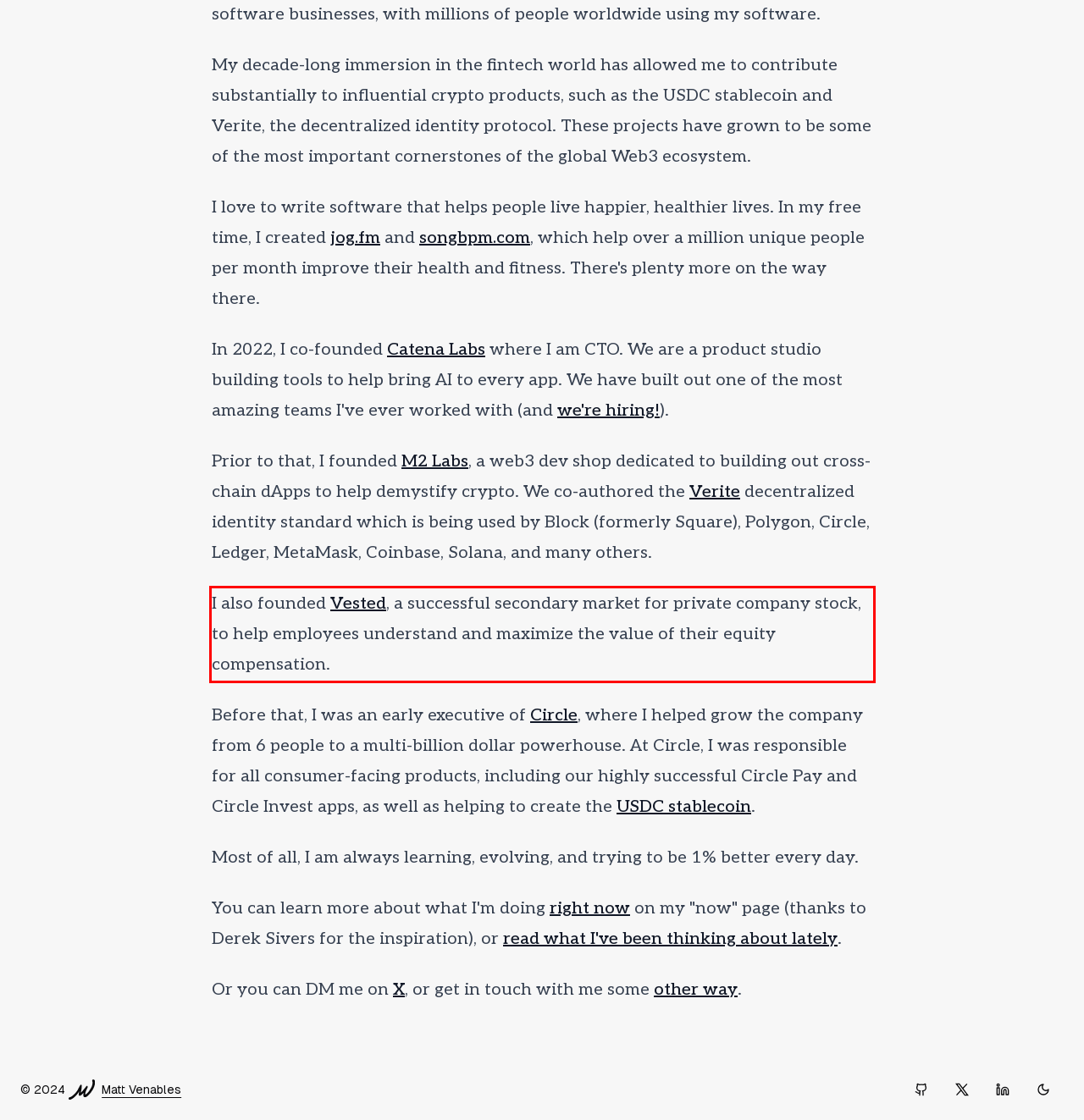Please look at the screenshot provided and find the red bounding box. Extract the text content contained within this bounding box.

I also founded Vested, a successful secondary market for private company stock, to help employees understand and maximize the value of their equity compensation.